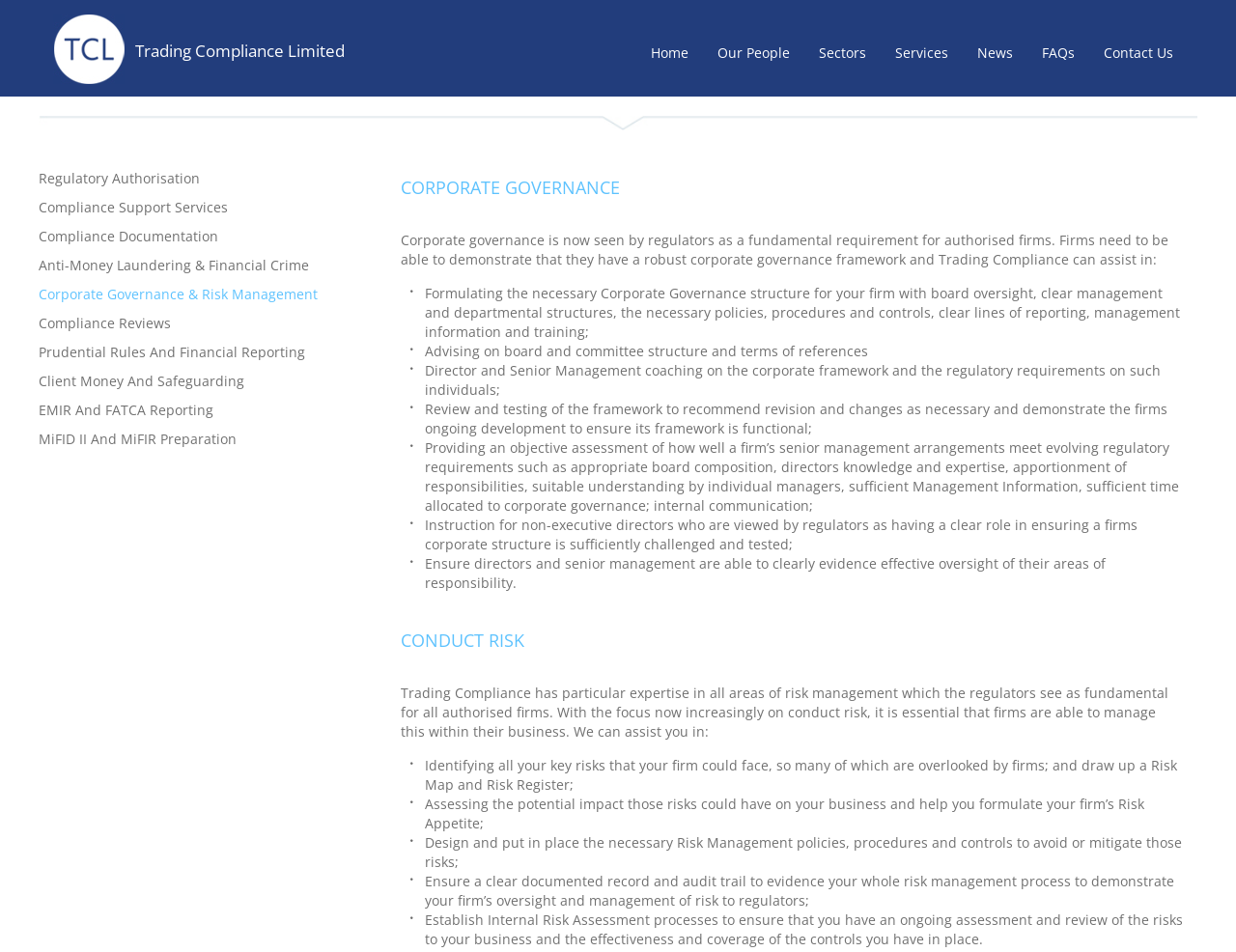What is the main topic of the webpage?
Using the visual information, respond with a single word or phrase.

Corporate Governance & Risk Management